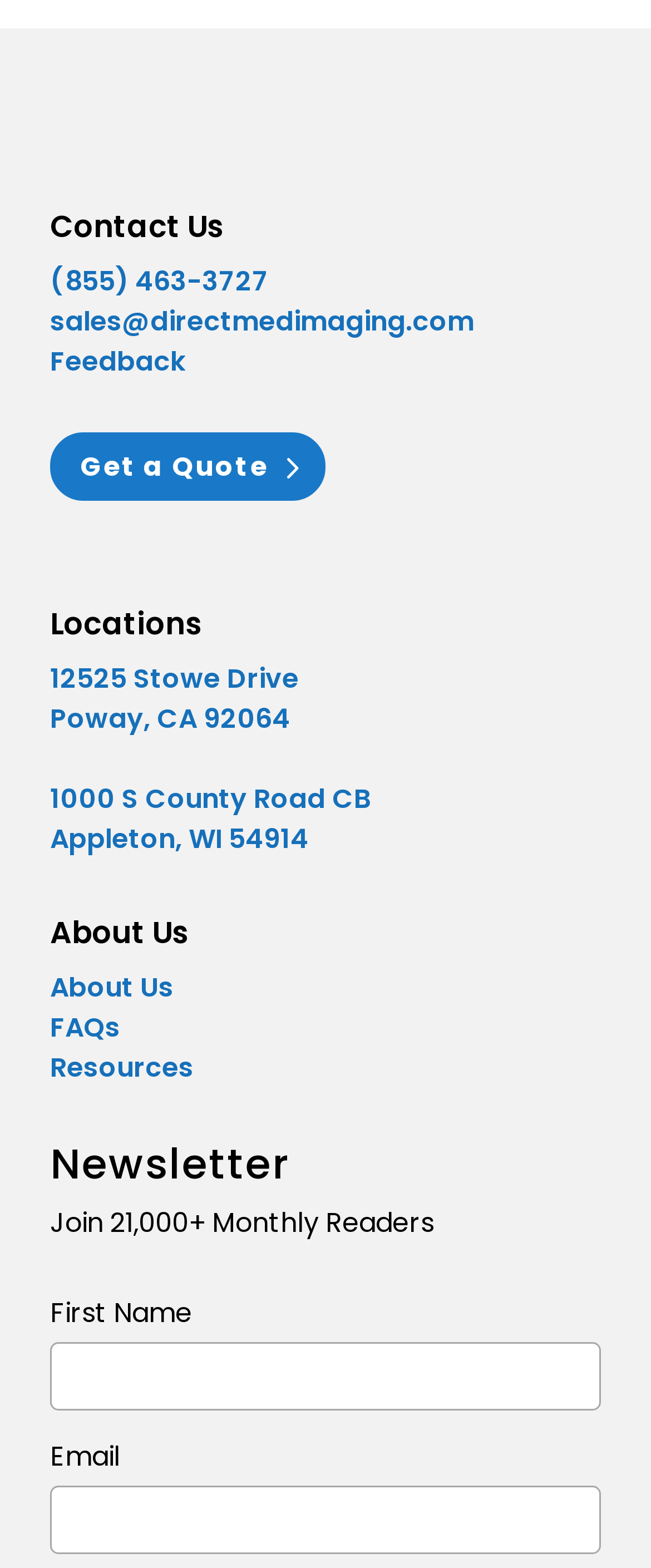Predict the bounding box coordinates of the area that should be clicked to accomplish the following instruction: "Click Contact Us". The bounding box coordinates should consist of four float numbers between 0 and 1, i.e., [left, top, right, bottom].

[0.077, 0.131, 0.344, 0.158]